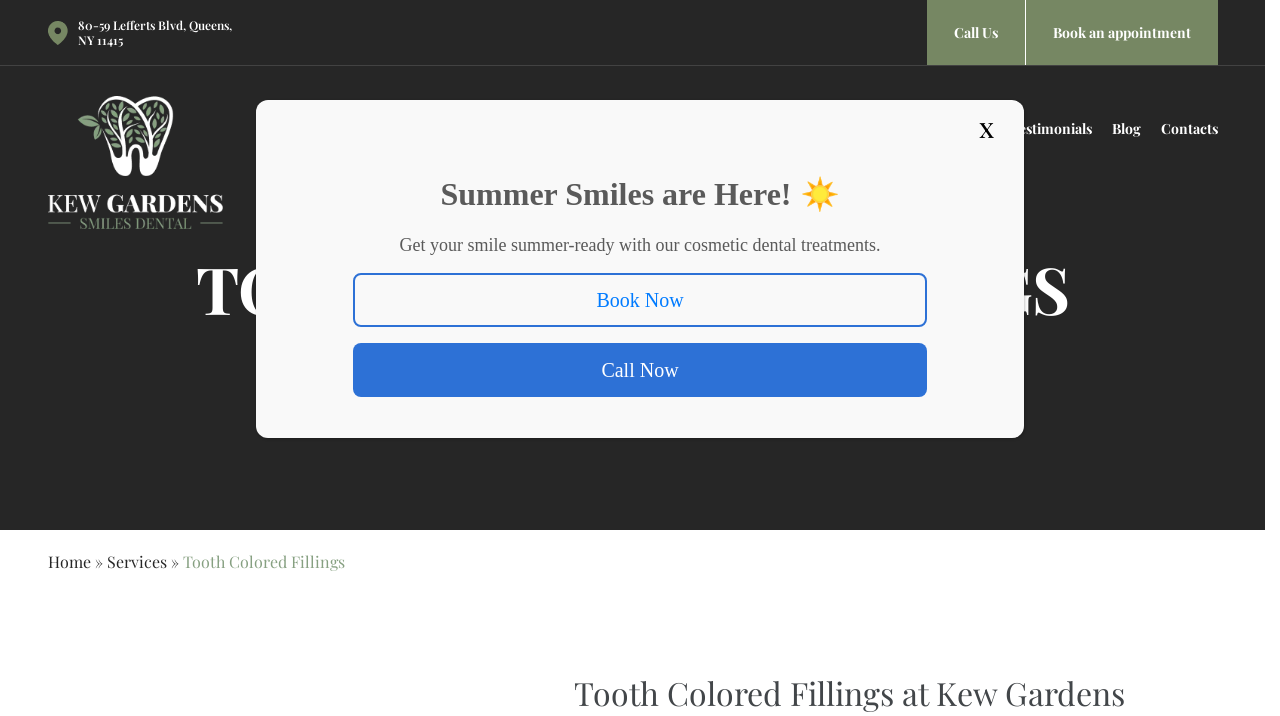Locate the bounding box coordinates of the element to click to perform the following action: 'Click the 'Call Us' link'. The coordinates should be given as four float values between 0 and 1, in the form of [left, top, right, bottom].

[0.724, 0.0, 0.8, 0.091]